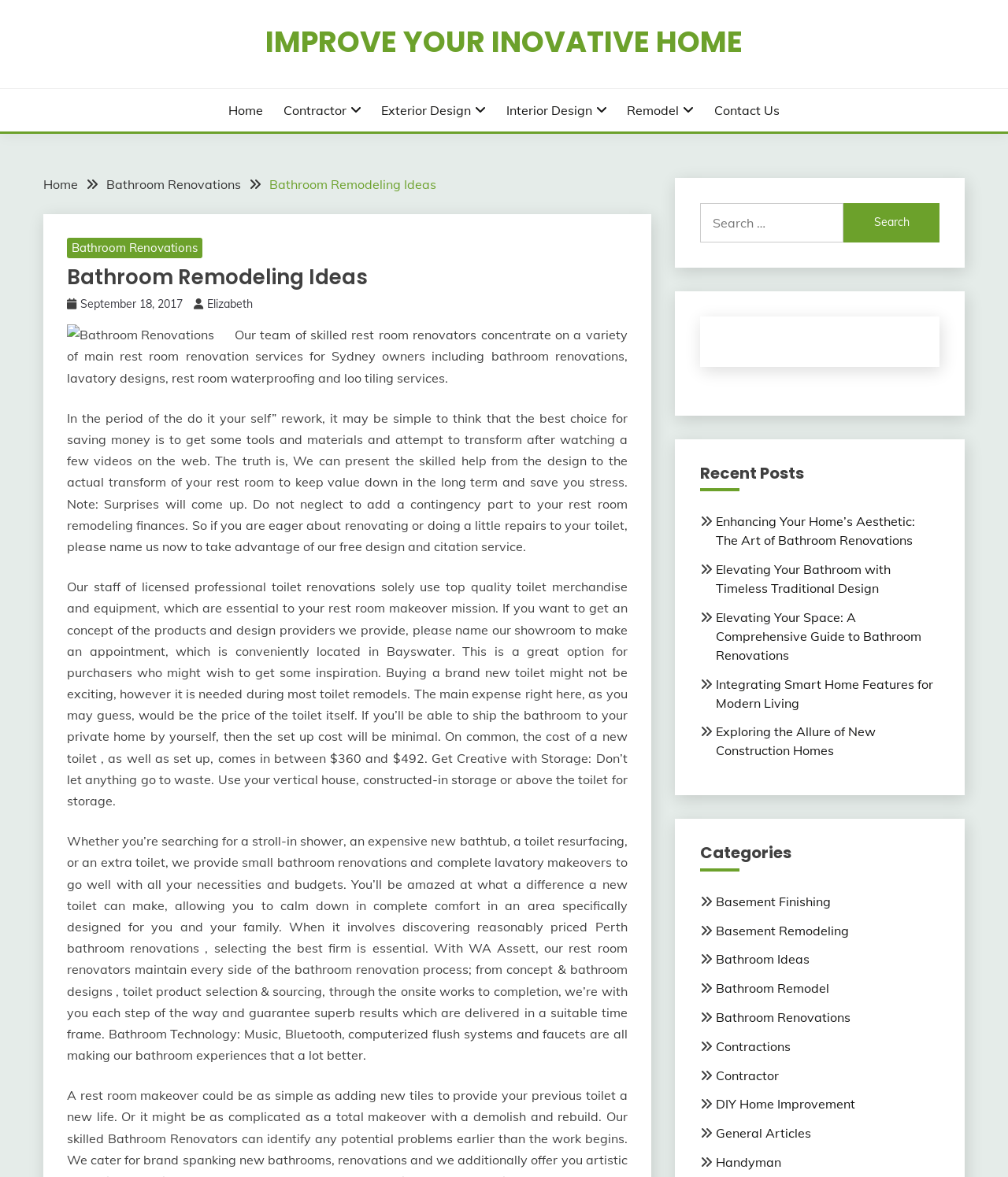Identify the bounding box coordinates for the region to click in order to carry out this instruction: "Click the 'HOME' link". Provide the coordinates using four float numbers between 0 and 1, formatted as [left, top, right, bottom].

None